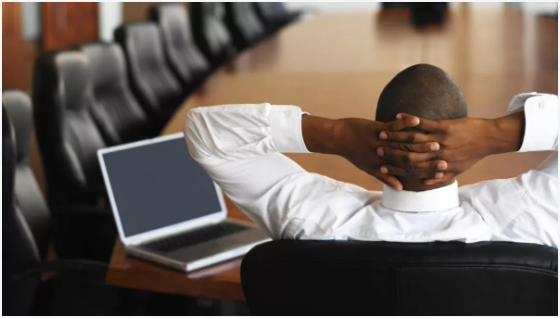Provide a short, one-word or phrase answer to the question below:
What is the theme of the image?

Collaboration